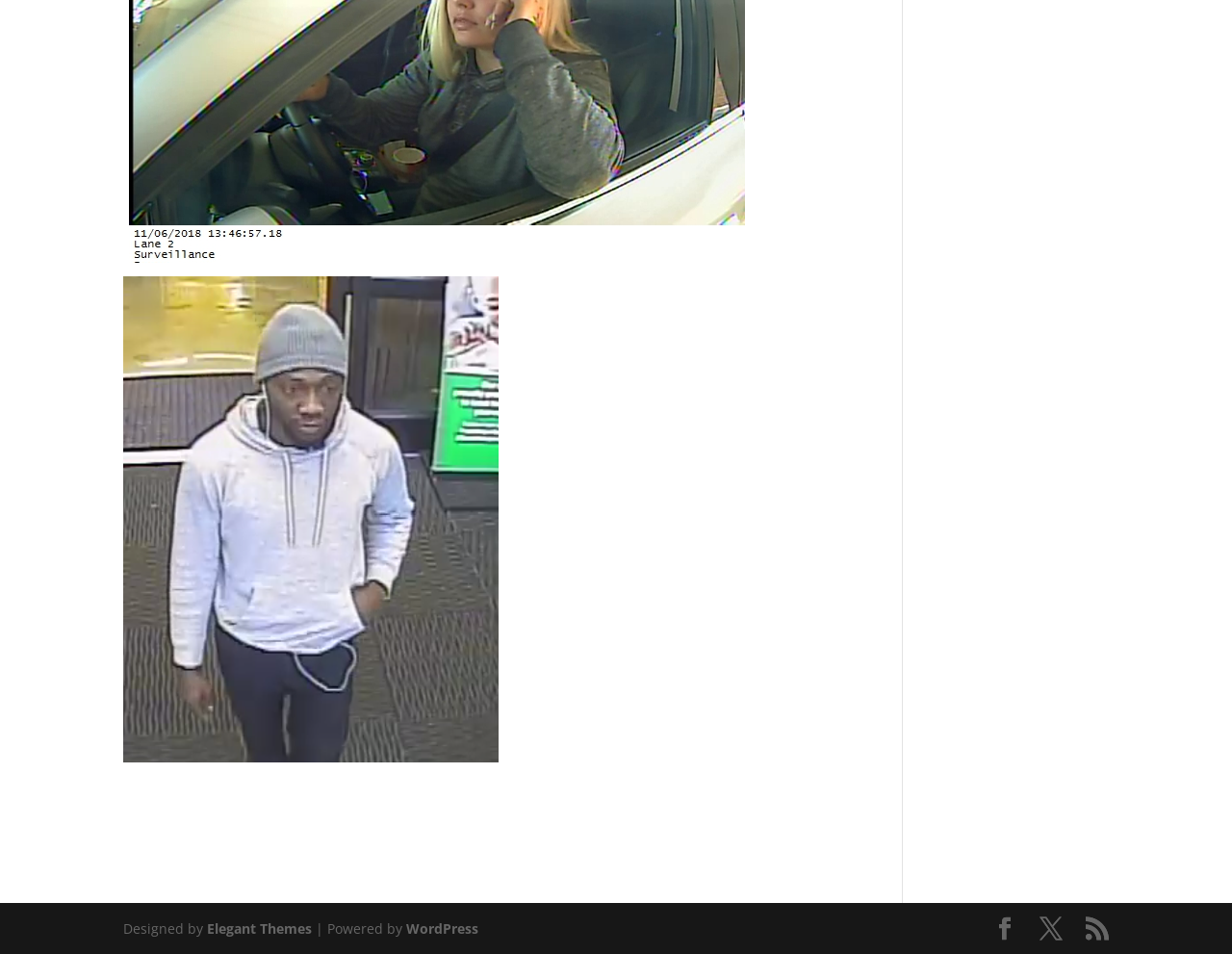What is the platform that powers the webpage?
Please ensure your answer is as detailed and informative as possible.

The link with the text 'WordPress' is located at the bottom of the webpage, indicating that WordPress is the platform that powers the webpage.